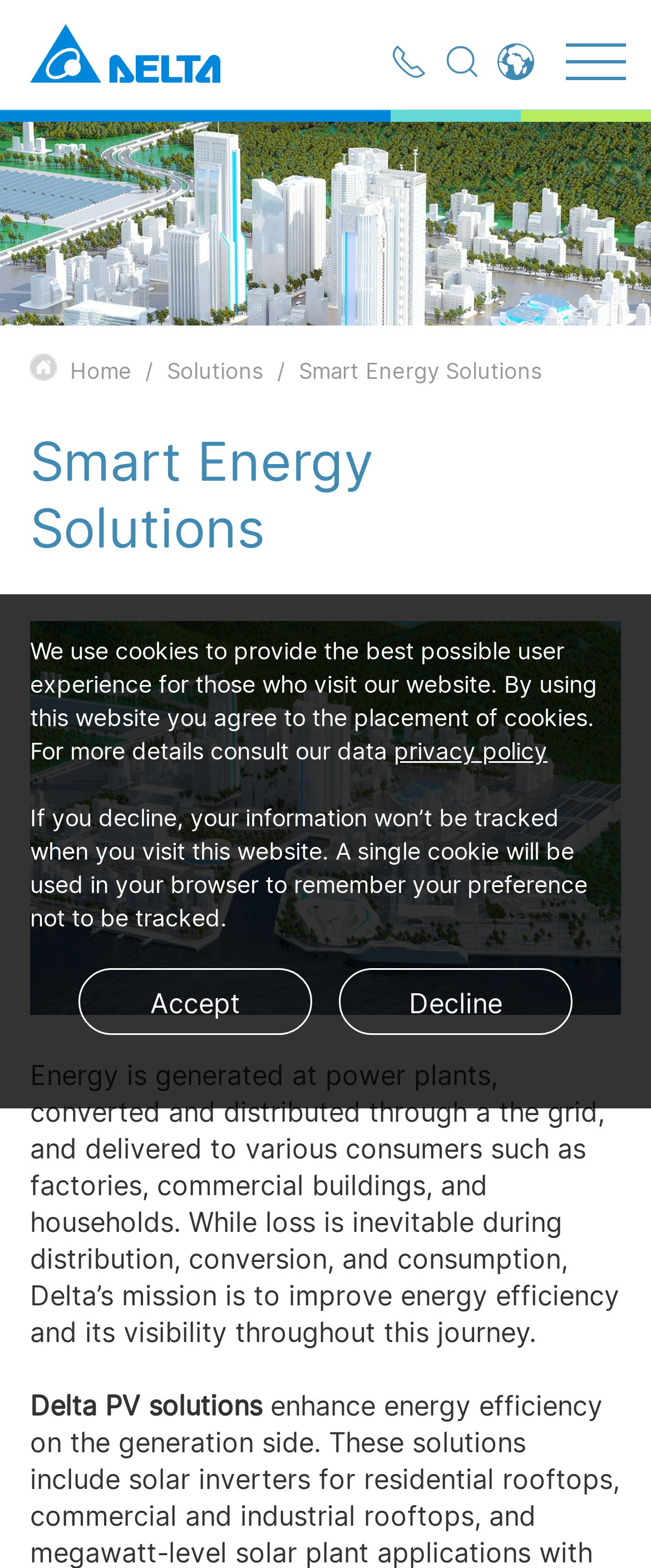Specify the bounding box coordinates of the element's region that should be clicked to achieve the following instruction: "View the global website in English". The bounding box coordinates consist of four float numbers between 0 and 1, in the format [left, top, right, bottom].

[0.413, 0.077, 0.915, 0.102]